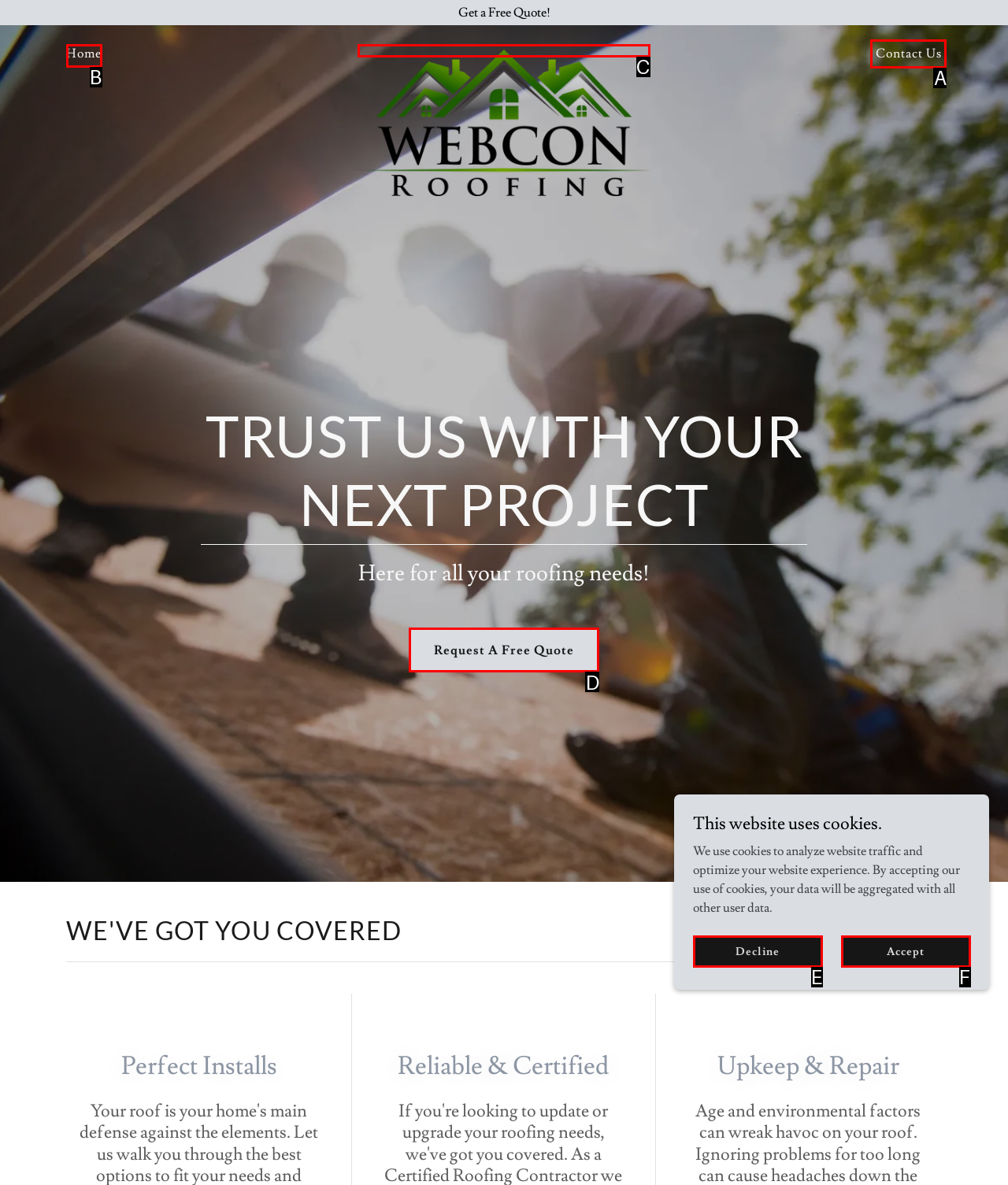Please determine which option aligns with the description: Zoho Corporation Pvt. Ltd.. Respond with the option’s letter directly from the available choices.

None